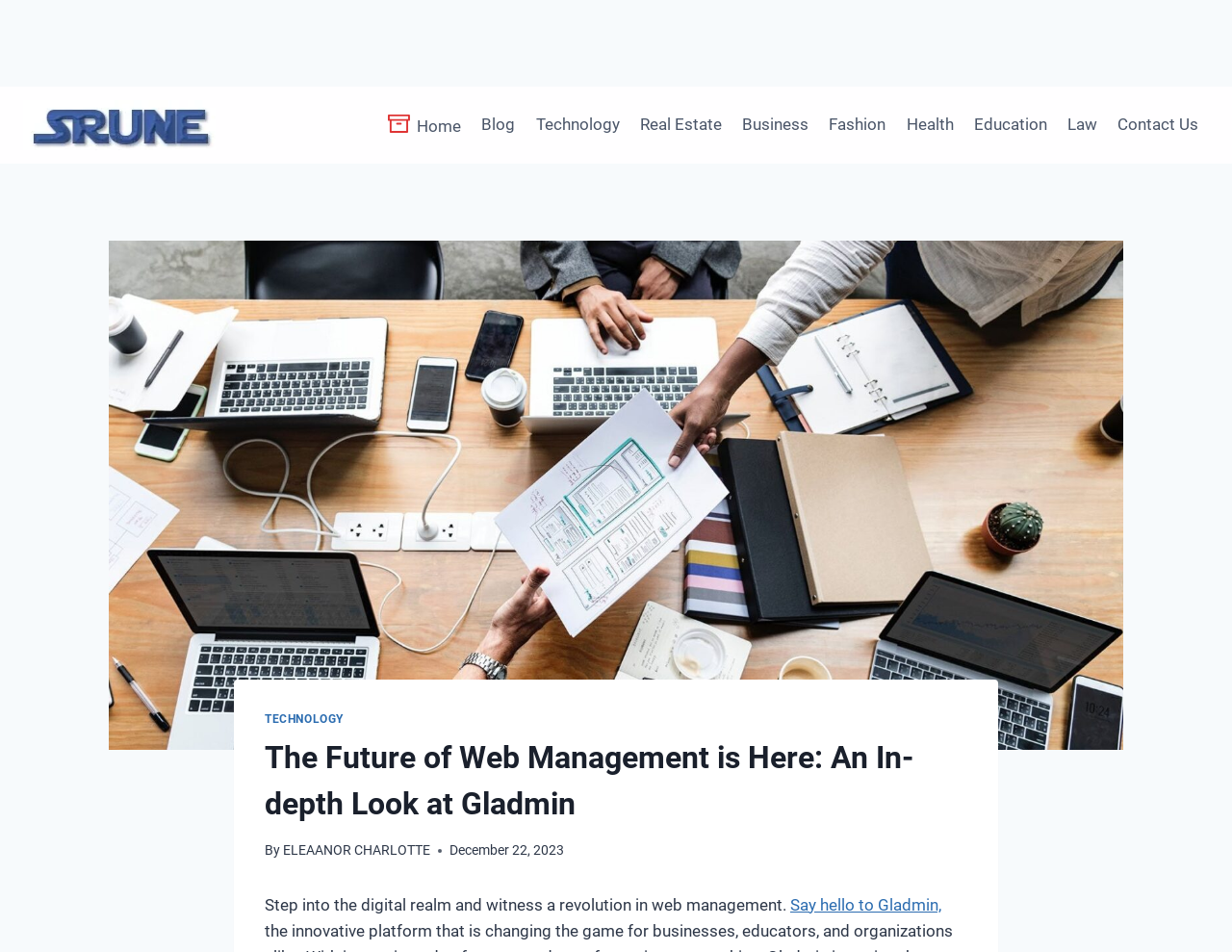Determine the bounding box for the UI element described here: "Law".

[0.858, 0.107, 0.899, 0.155]